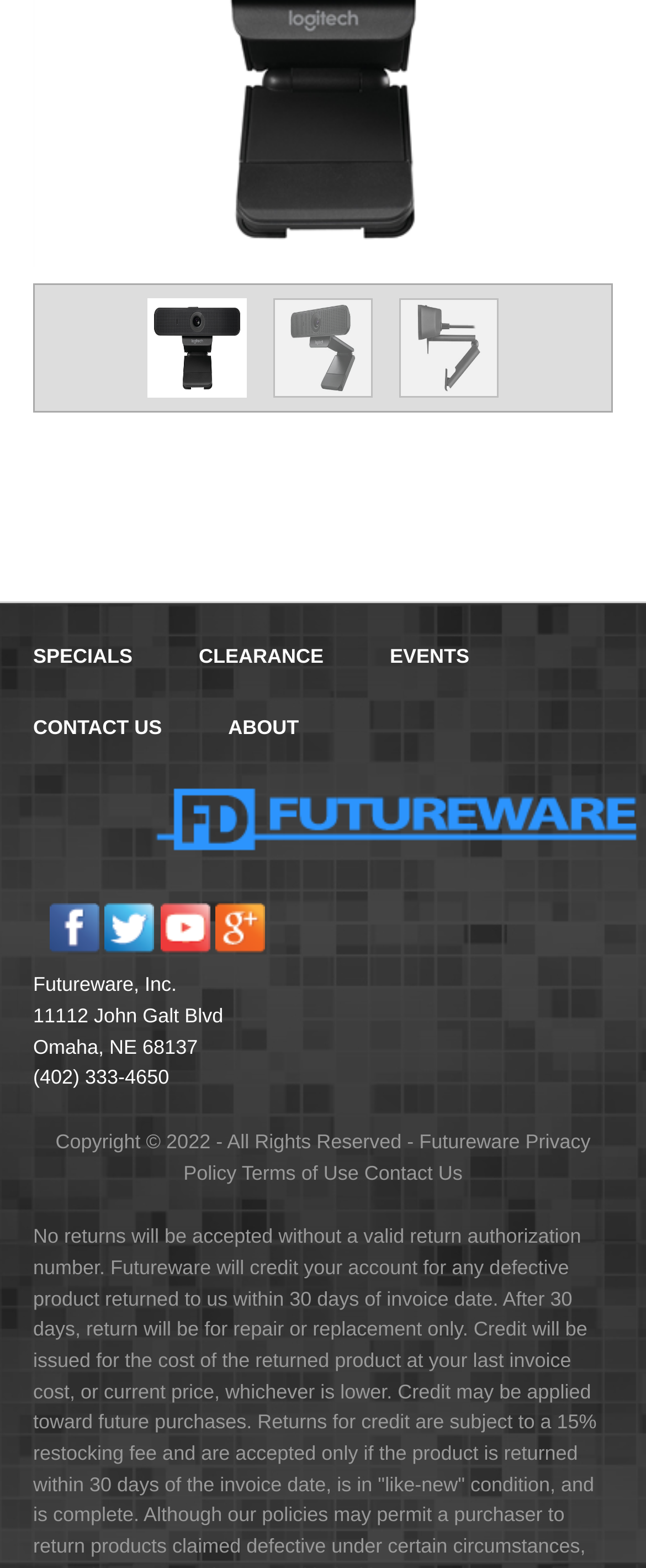Reply to the question below using a single word or brief phrase:
How many image links are there in the middle section?

5